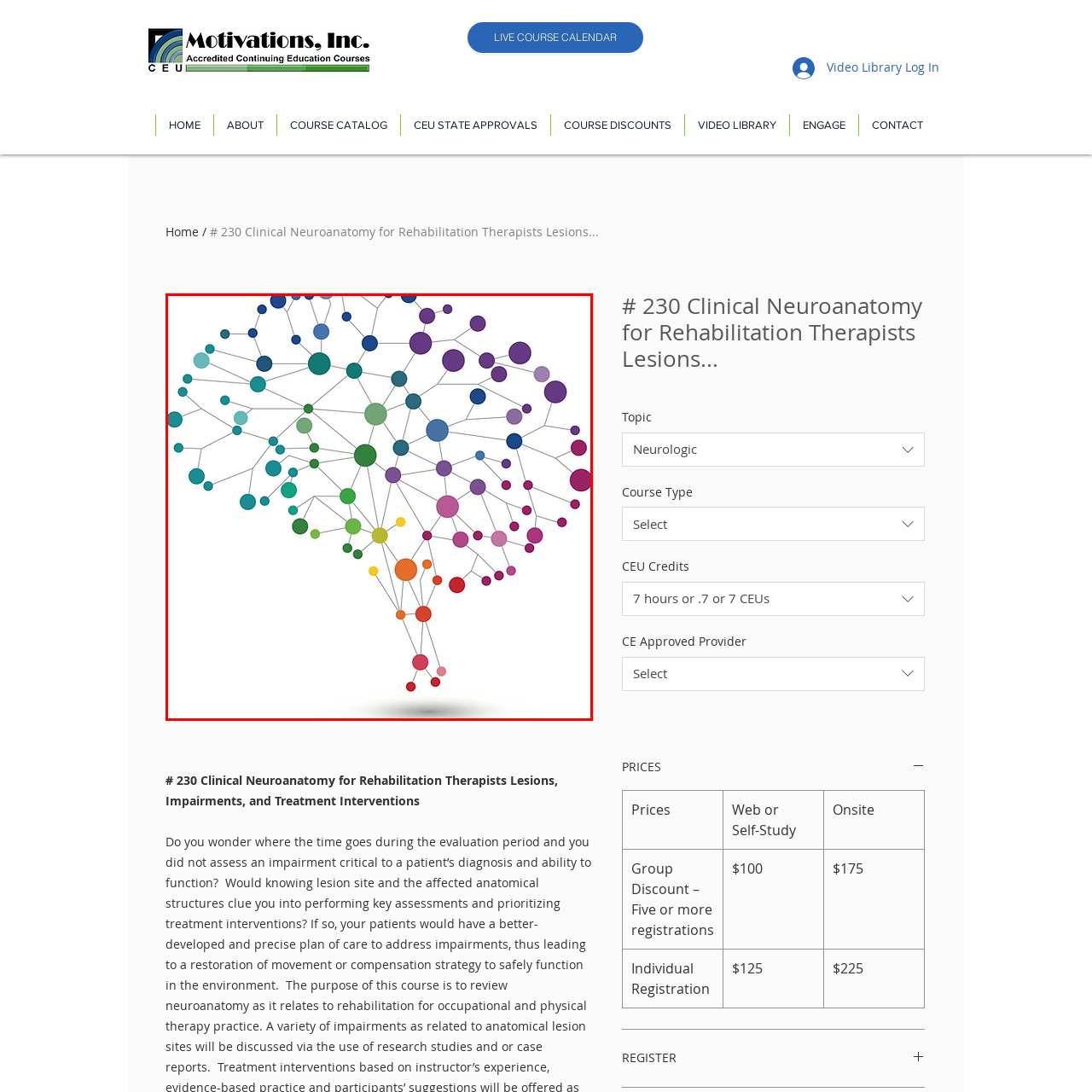Look at the area marked with a blue rectangle, What do the thin lines between nodes represent? 
Provide your answer using a single word or phrase.

Neural pathways